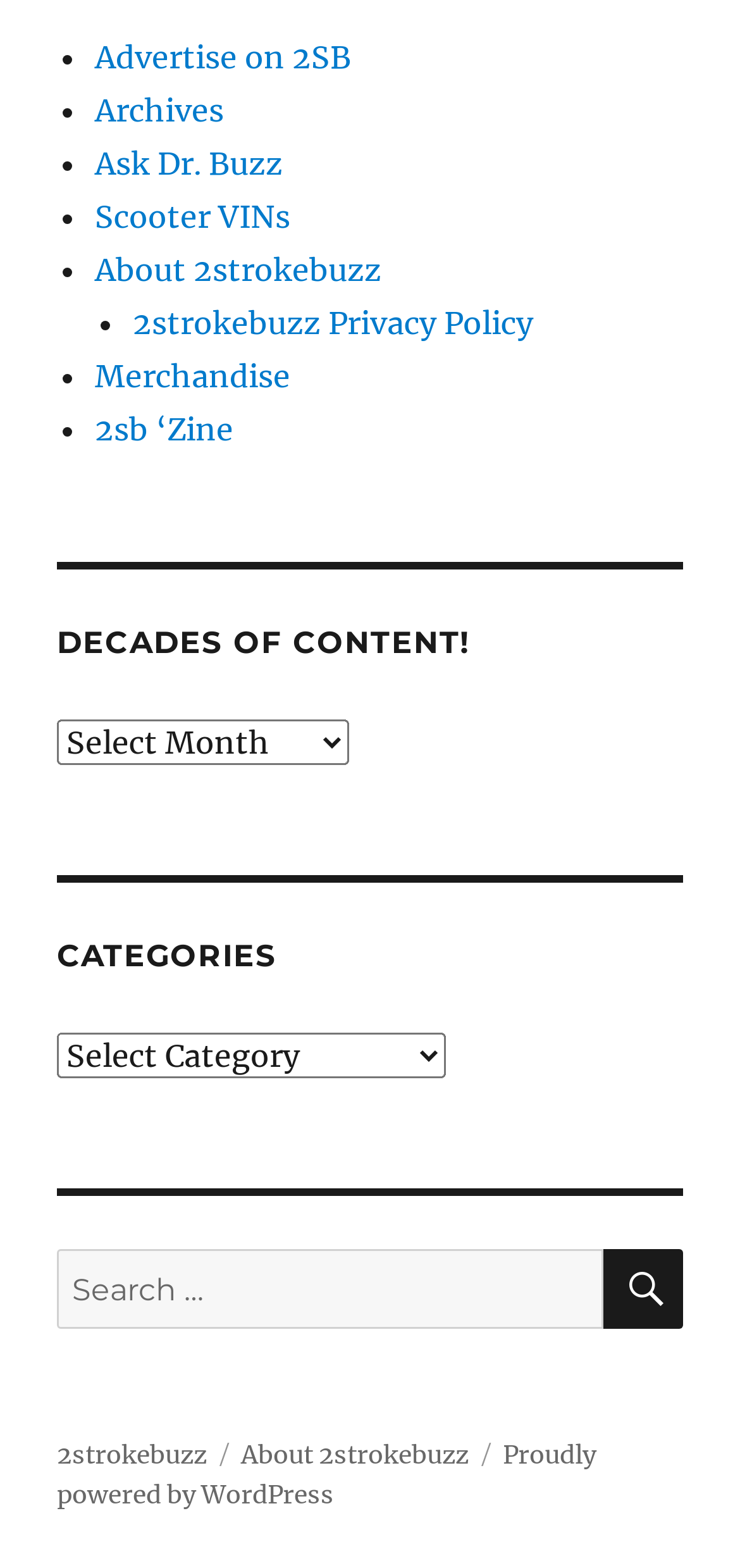What is the main theme of the website?
Using the visual information, answer the question in a single word or phrase.

2-stroke scooters